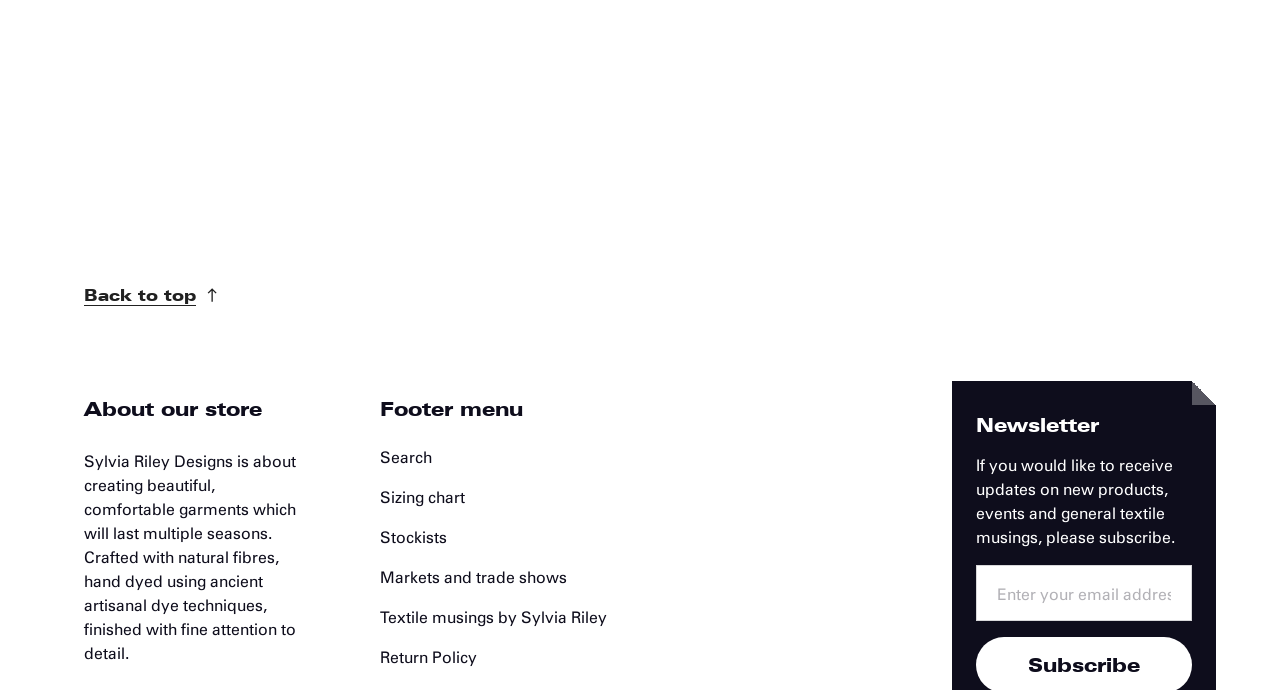What is the purpose of the 'Back to top' button?
Offer a detailed and full explanation in response to the question.

The button 'Back to top' is likely used to scroll the webpage back to the top, allowing users to easily navigate to the top of the page.